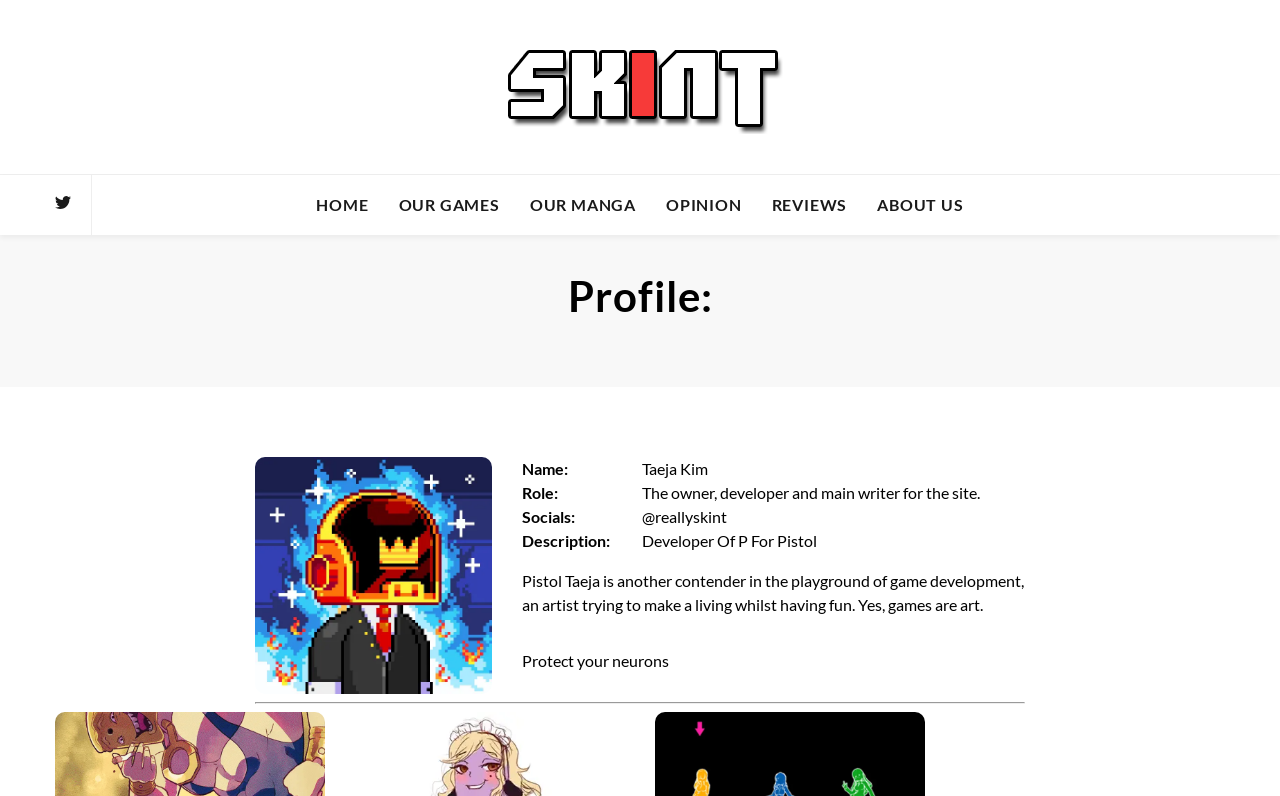Please locate the bounding box coordinates of the element's region that needs to be clicked to follow the instruction: "Click the logo of Absolutely Skint Games". The bounding box coordinates should be provided as four float numbers between 0 and 1, i.e., [left, top, right, bottom].

[0.367, 0.05, 0.633, 0.168]